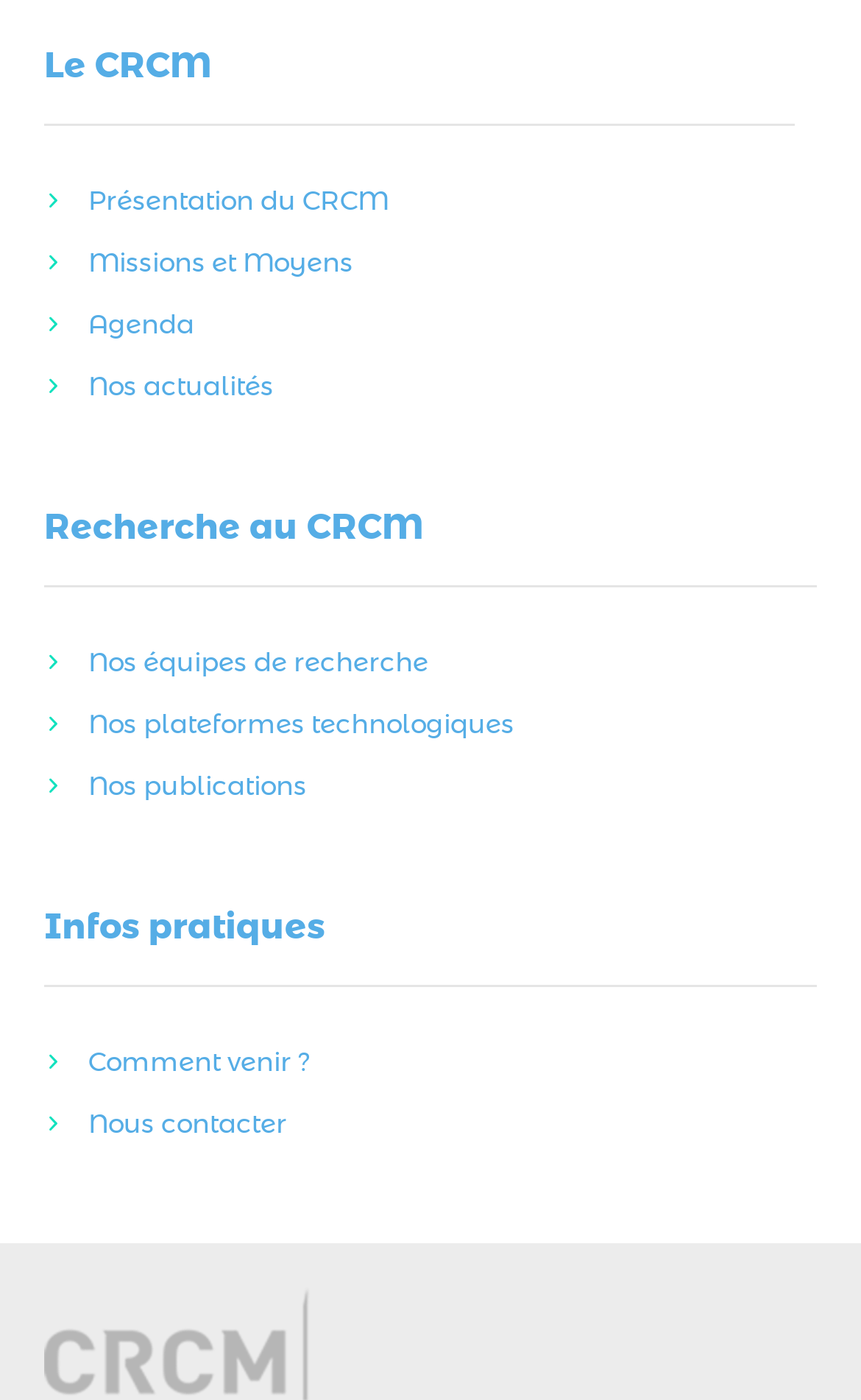What is the last item in the 'Infos pratiques' section?
Answer the question based on the image using a single word or a brief phrase.

Nous contacter